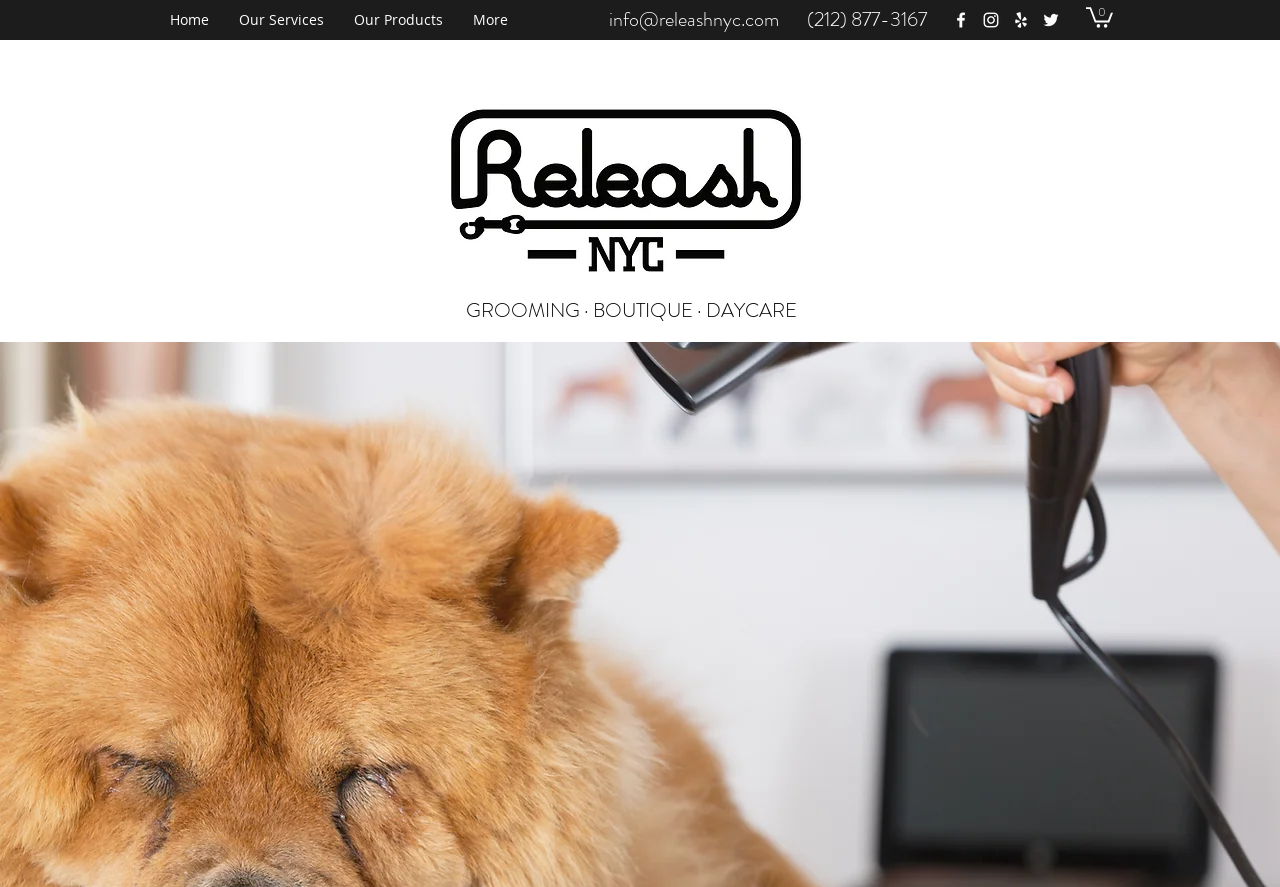What is the phone number of RELEASH NYC?
Based on the image, provide a one-word or brief-phrase response.

(212) 877-3167